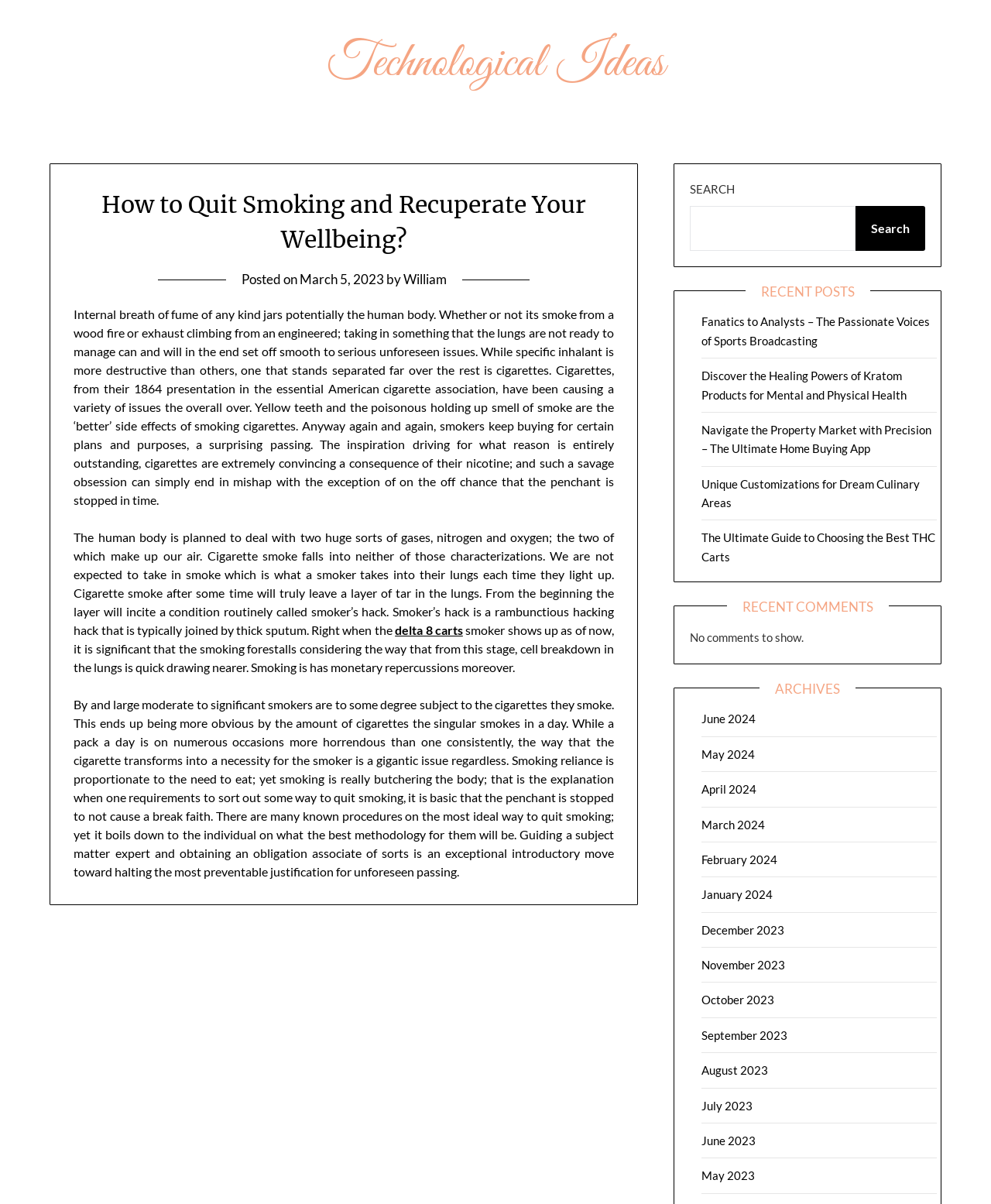Please locate the bounding box coordinates of the region I need to click to follow this instruction: "Search for something".

[0.696, 0.171, 0.863, 0.209]